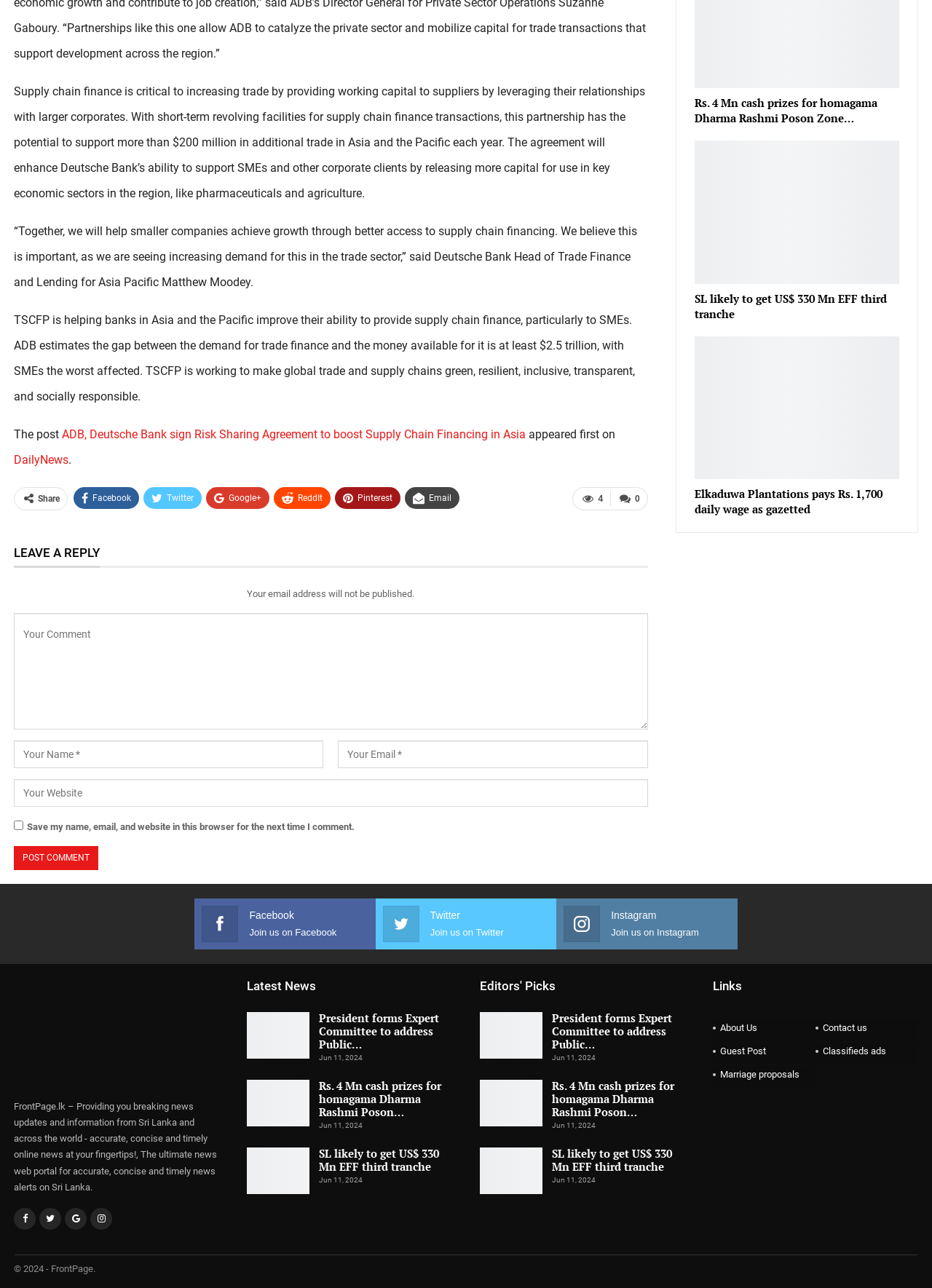Identify the bounding box coordinates for the UI element mentioned here: "Contact us". Provide the coordinates as four float values between 0 and 1, i.e., [left, top, right, bottom].

[0.875, 0.792, 0.985, 0.808]